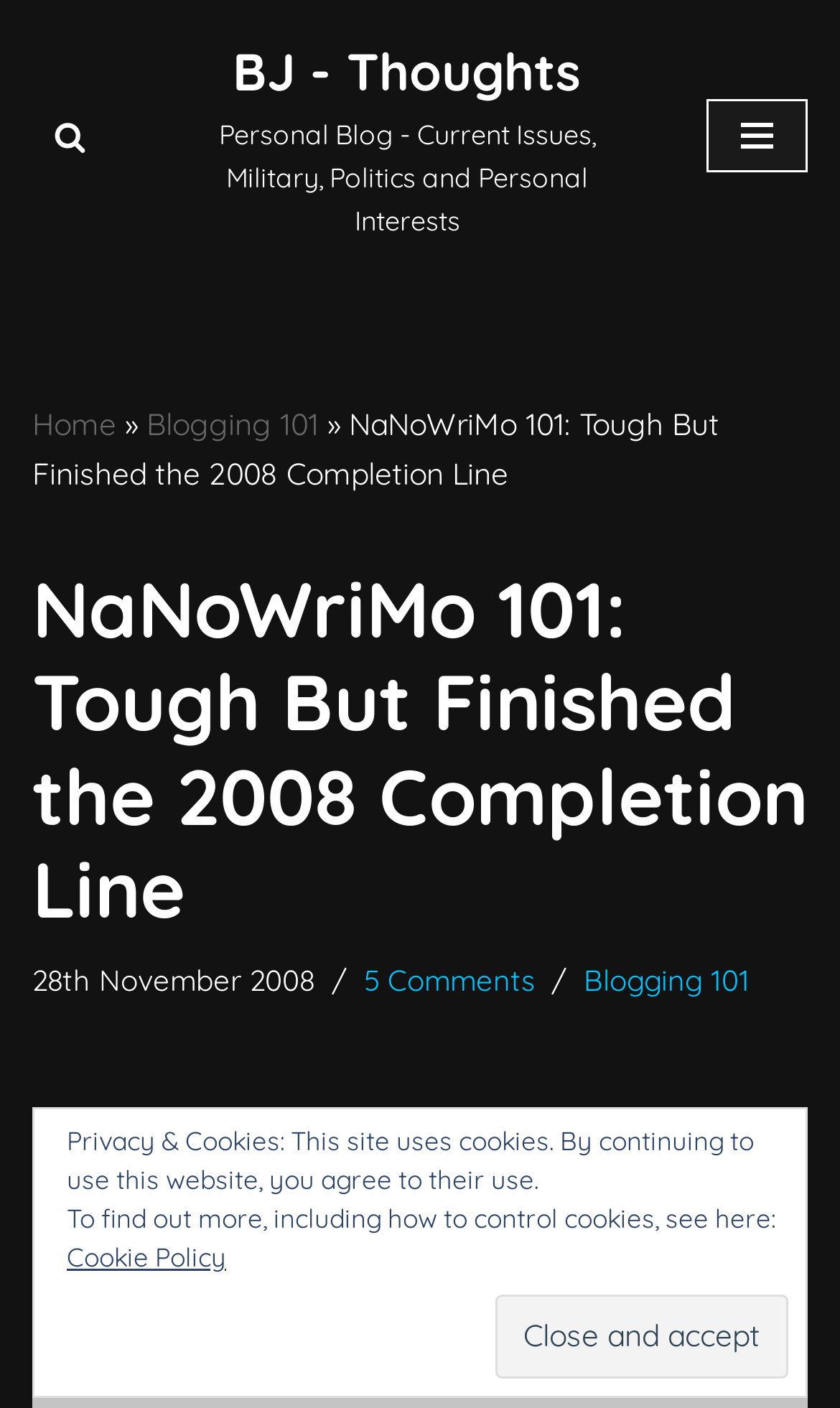How many comments are there on this blog post?
Refer to the image and provide a concise answer in one word or phrase.

5 Comments